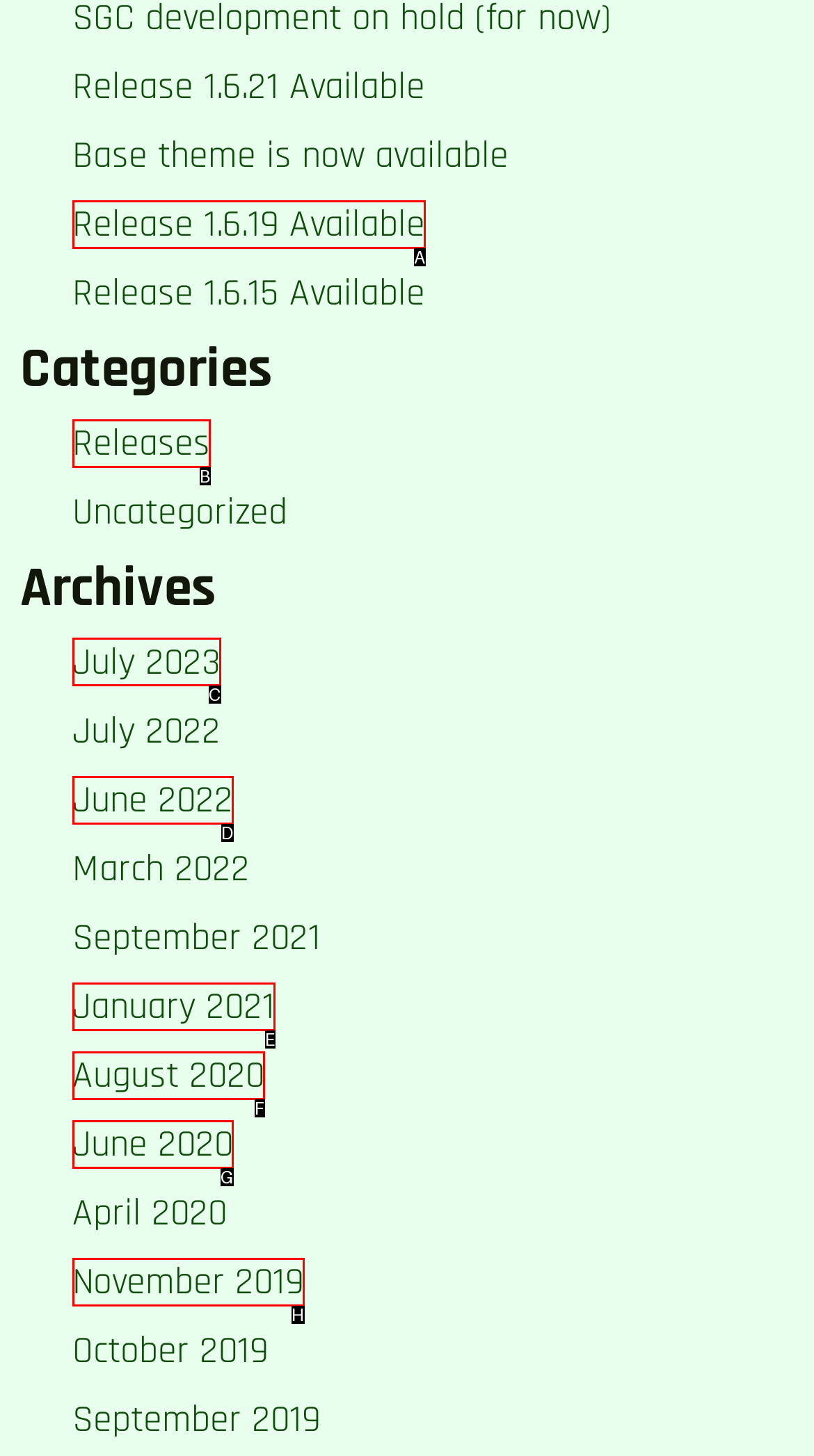Specify the letter of the UI element that should be clicked to achieve the following: Check archives for July 2023
Provide the corresponding letter from the choices given.

C